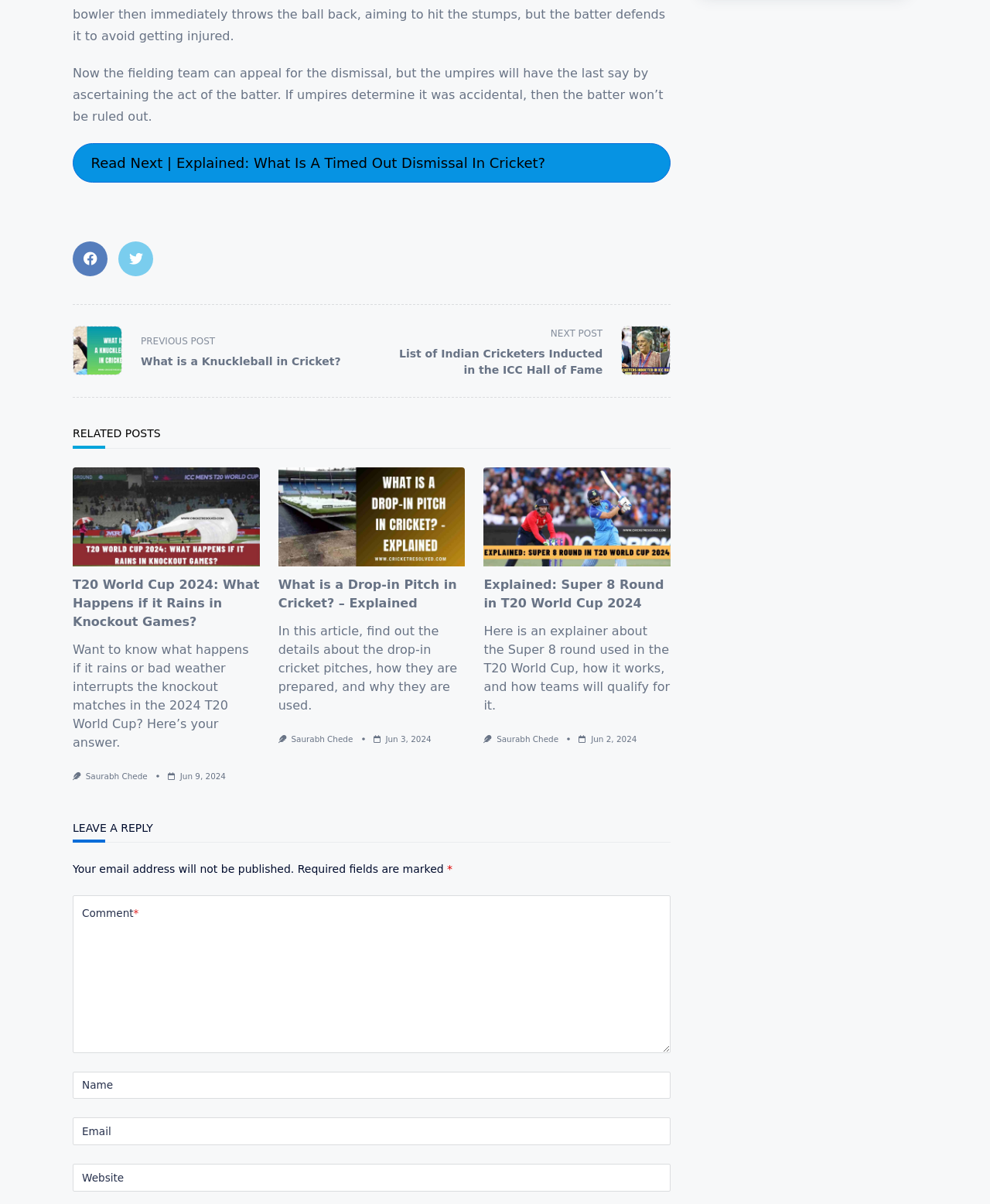What is the purpose of the 'Read Next' link?
Answer the question in as much detail as possible.

The 'Read Next' link is located below the static text and is likely used to navigate to another article, as indicated by the text 'Explained: What Is A Timed Out Dismissal In Cricket?'.